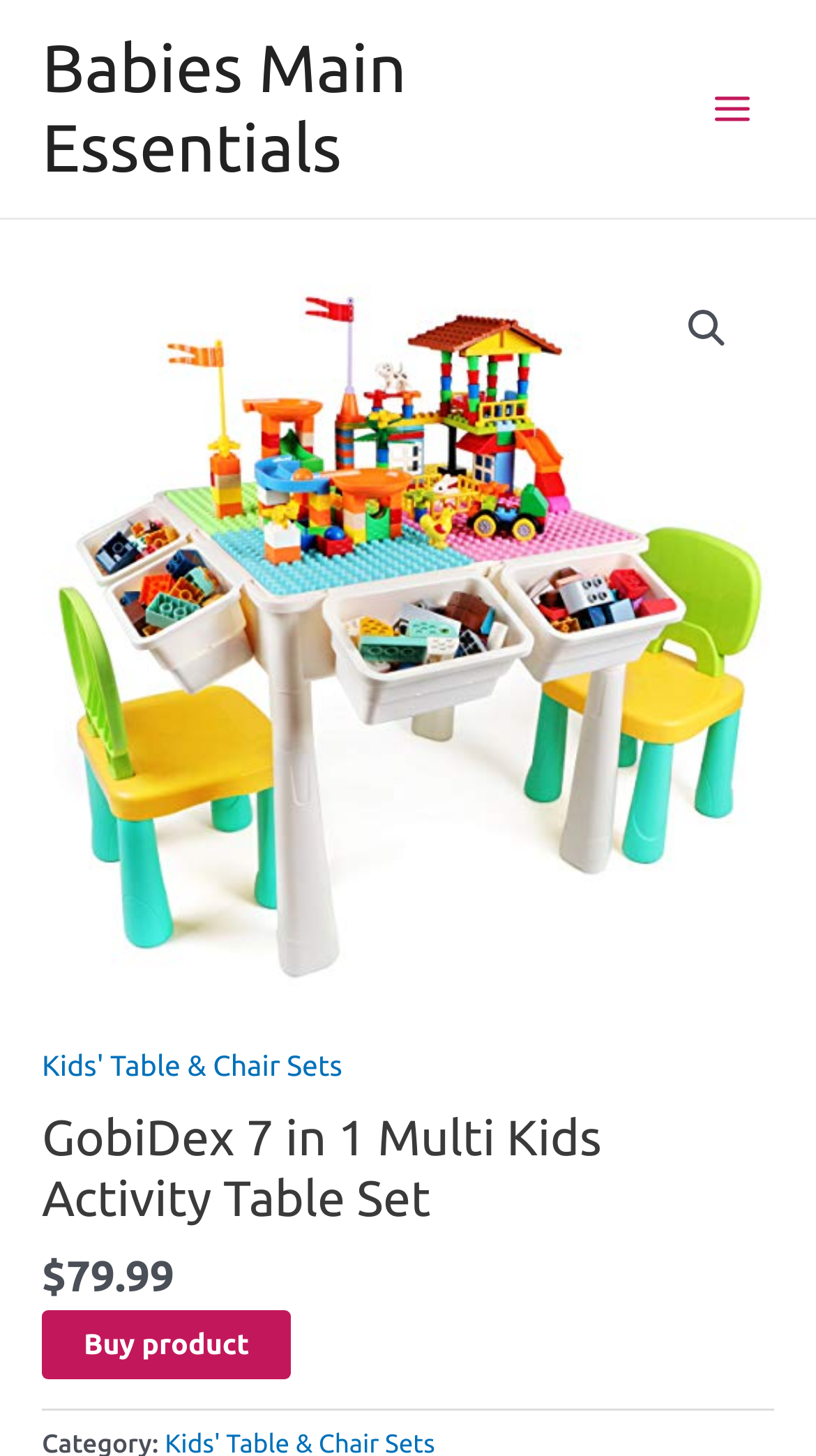What is the price of the product?
Using the details from the image, give an elaborate explanation to answer the question.

I found the price of the product by looking at the static text elements on the webpage. There are two static text elements, one with the text '$' and another with the text '79.99'. These two elements are placed together, indicating that the price of the product is $79.99.